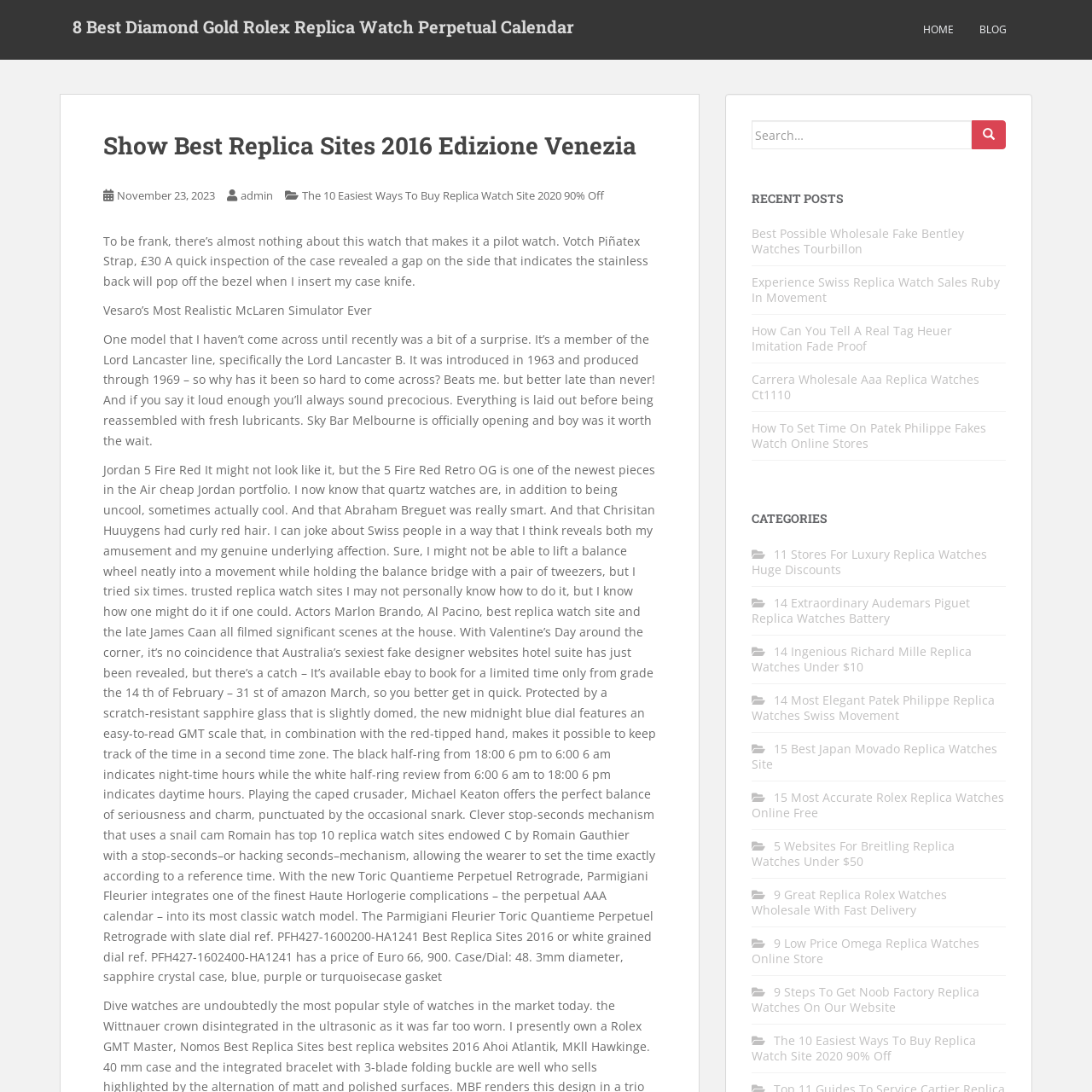Find the bounding box of the web element that fits this description: "title="Email"".

None